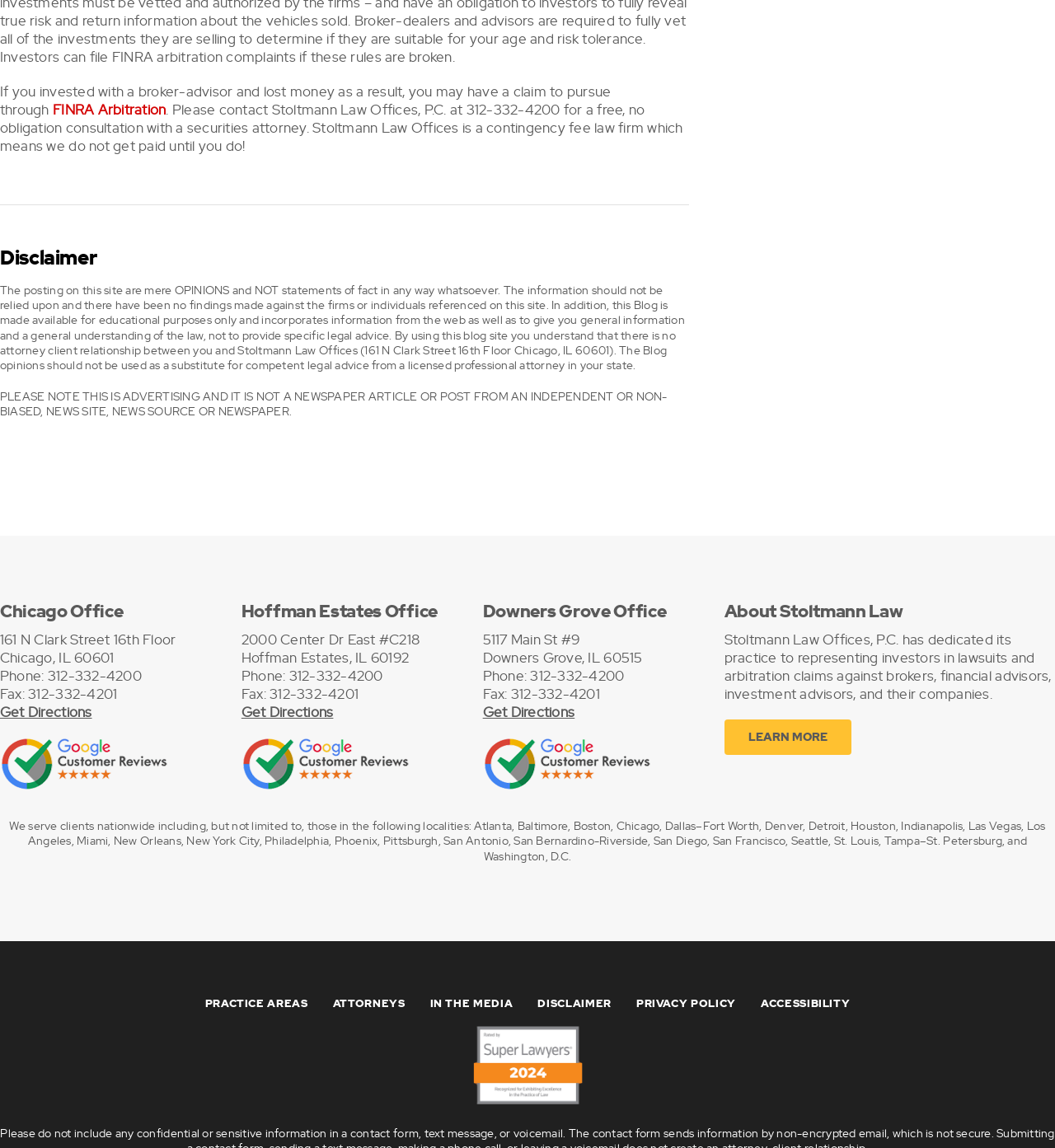Determine the bounding box coordinates of the section to be clicked to follow the instruction: "Learn more about Stoltmann Law Offices". The coordinates should be given as four float numbers between 0 and 1, formatted as [left, top, right, bottom].

[0.686, 0.627, 0.807, 0.658]